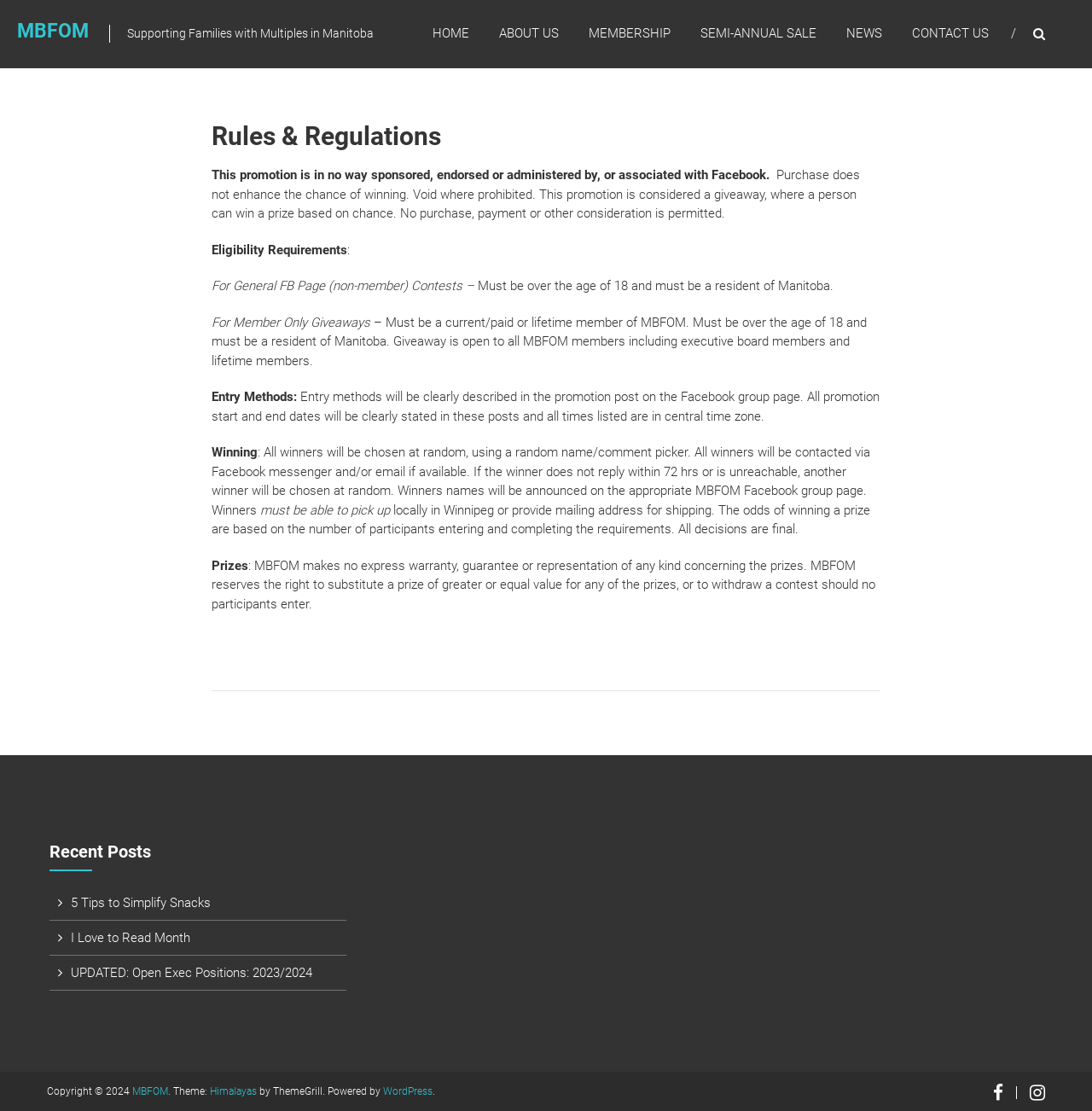Can you extract the primary headline text from the webpage?

Rules & Regulations